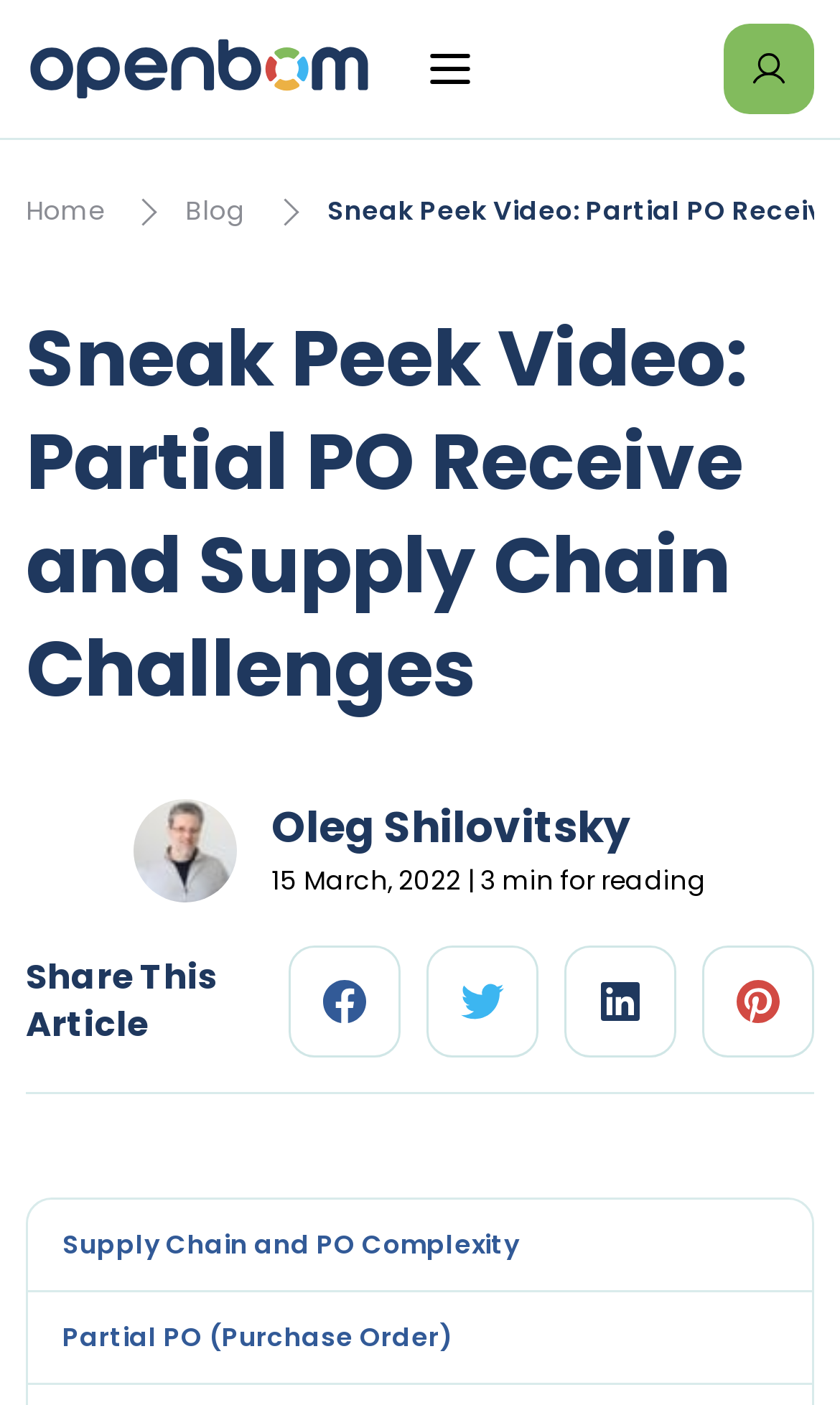Construct a thorough caption encompassing all aspects of the webpage.

The webpage appears to be a blog article or a video post from OpenBOM, a manufacturing and supply chain management platform. At the top left corner, there is an OpenBOM logo, which is an image linked to the OpenBOM homepage. Next to the logo, there are two links, "Home" and "Blog", which are likely navigation links to other parts of the website.

The main content of the webpage is a video post titled "Sneak Peek Video: Partial PO Receive and Supply Chain Challenges", which is a heading that spans almost the entire width of the page. Below the title, there is an image of a person, likely the author or presenter, Oleg Shilovitsky.

To the right of the image, there is a text block indicating the publication date and estimated reading time, "15 March, 2022 | 3 min for reading". Below this text, there is a "Share This Article" button.

Further down the page, there are four social media sharing links, likely for Facebook, Twitter, LinkedIn, and another platform. Below these links, there are two more links, "Supply Chain and PO Complexity" and "Partial PO (Purchase Order)", which may be related to the video content or other relevant articles.

Overall, the webpage appears to be a video post or article discussing supply chain challenges and partial PO receives, with links to related content and social media sharing options.